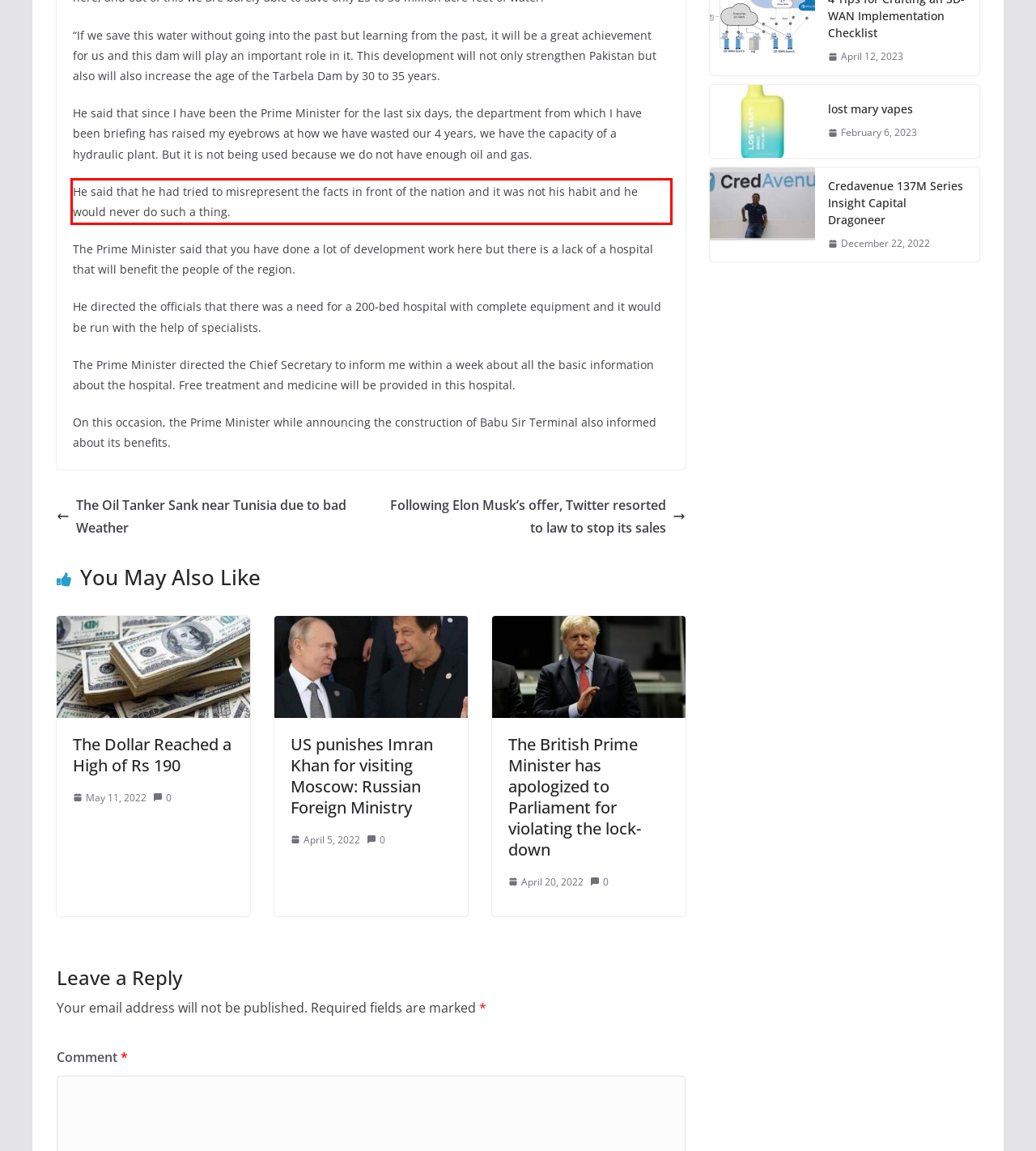You have a screenshot of a webpage where a UI element is enclosed in a red rectangle. Perform OCR to capture the text inside this red rectangle.

He said that he had tried to misrepresent the facts in front of the nation and it was not his habit and he would never do such a thing.